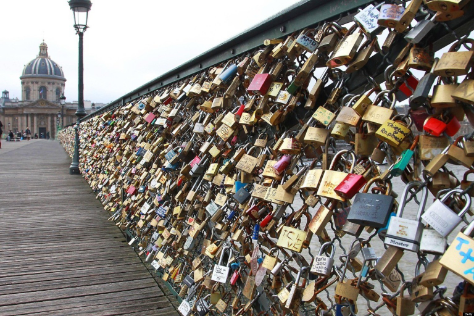What is the purpose of the padlocks on the bridge?
Please provide an in-depth and detailed response to the question.

According to the caption, the padlocks on the bridge's railing are inscribed with names and messages of love, symbolizing enduring affection, which is a part of the 'love lock' tradition.